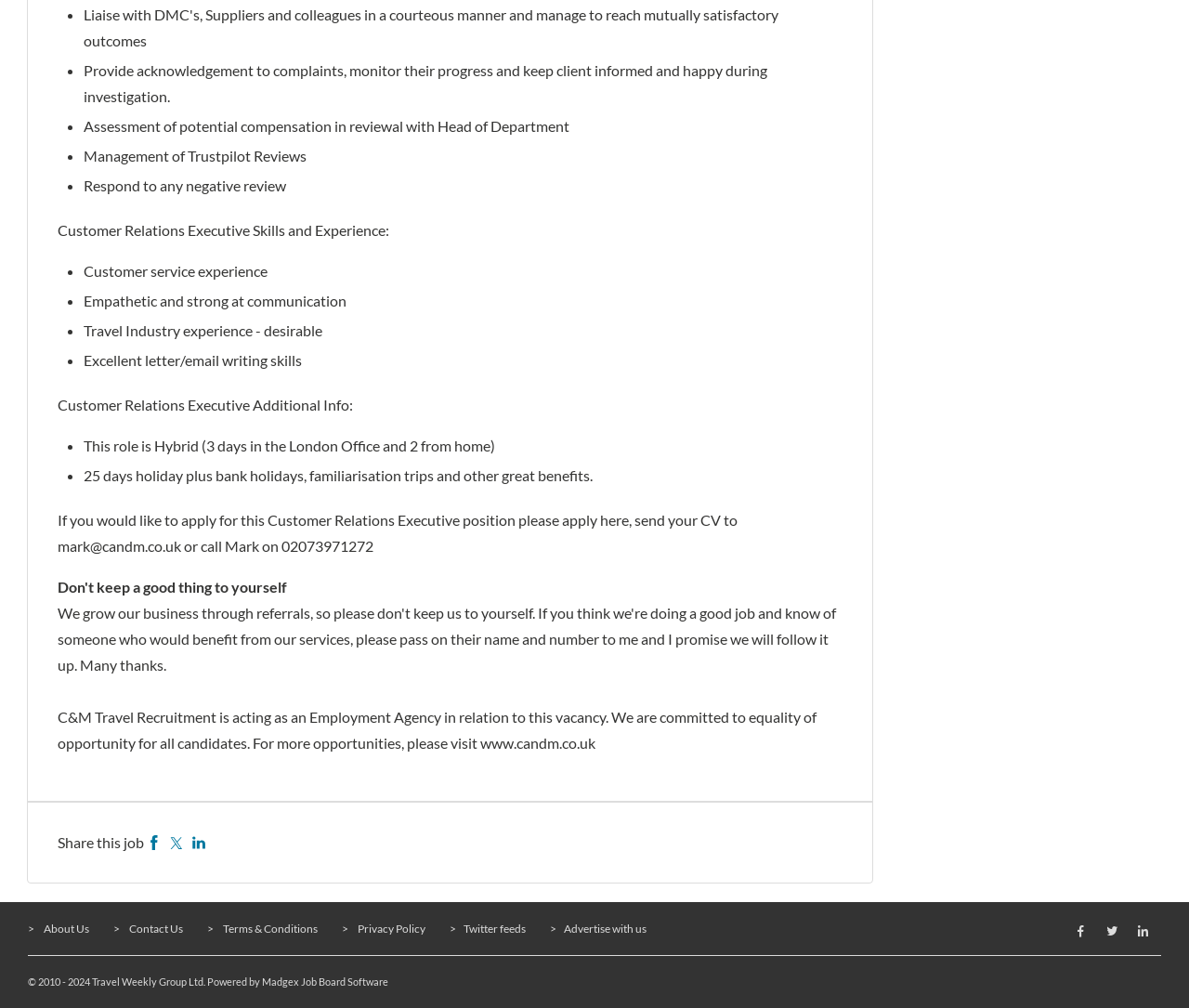What is the job title mentioned in the webpage?
Using the visual information, respond with a single word or phrase.

Customer Relations Executive